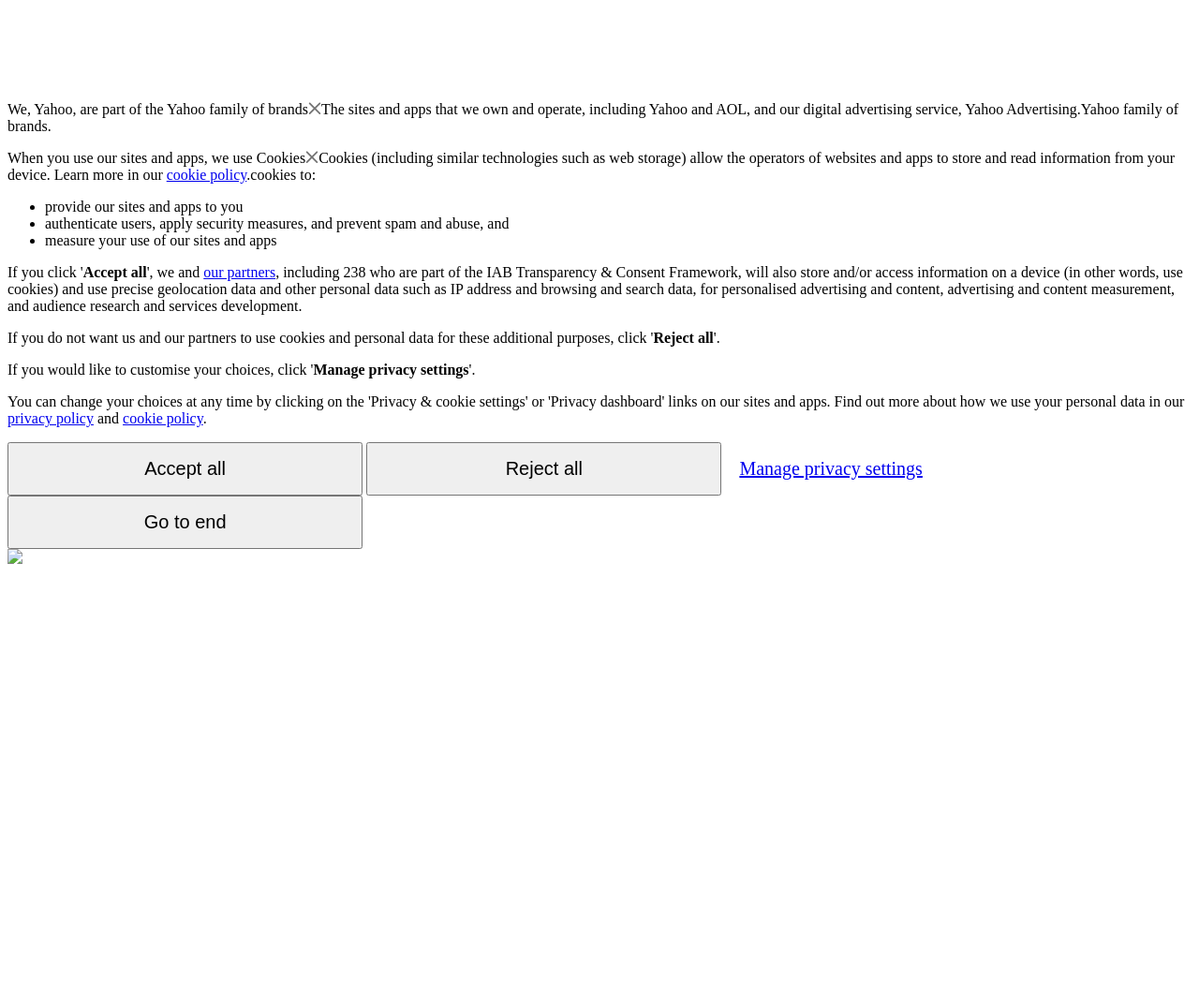Indicate the bounding box coordinates of the element that must be clicked to execute the instruction: "Click on 'Airflow'". The coordinates should be given as four float numbers between 0 and 1, i.e., [left, top, right, bottom].

None